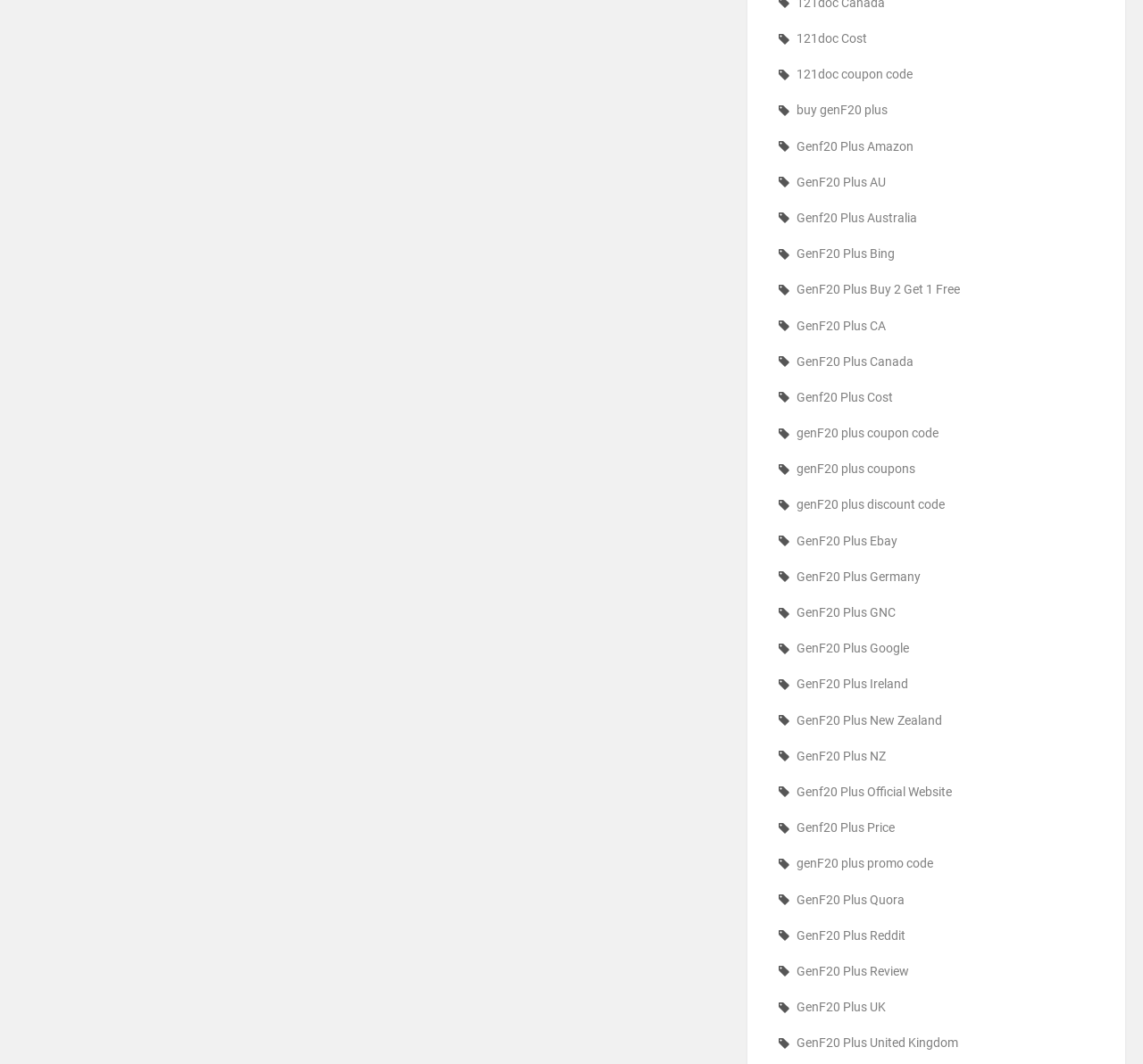Given the description: "121doc Cost", determine the bounding box coordinates of the UI element. The coordinates should be formatted as four float numbers between 0 and 1, [left, top, right, bottom].

[0.681, 0.026, 0.957, 0.047]